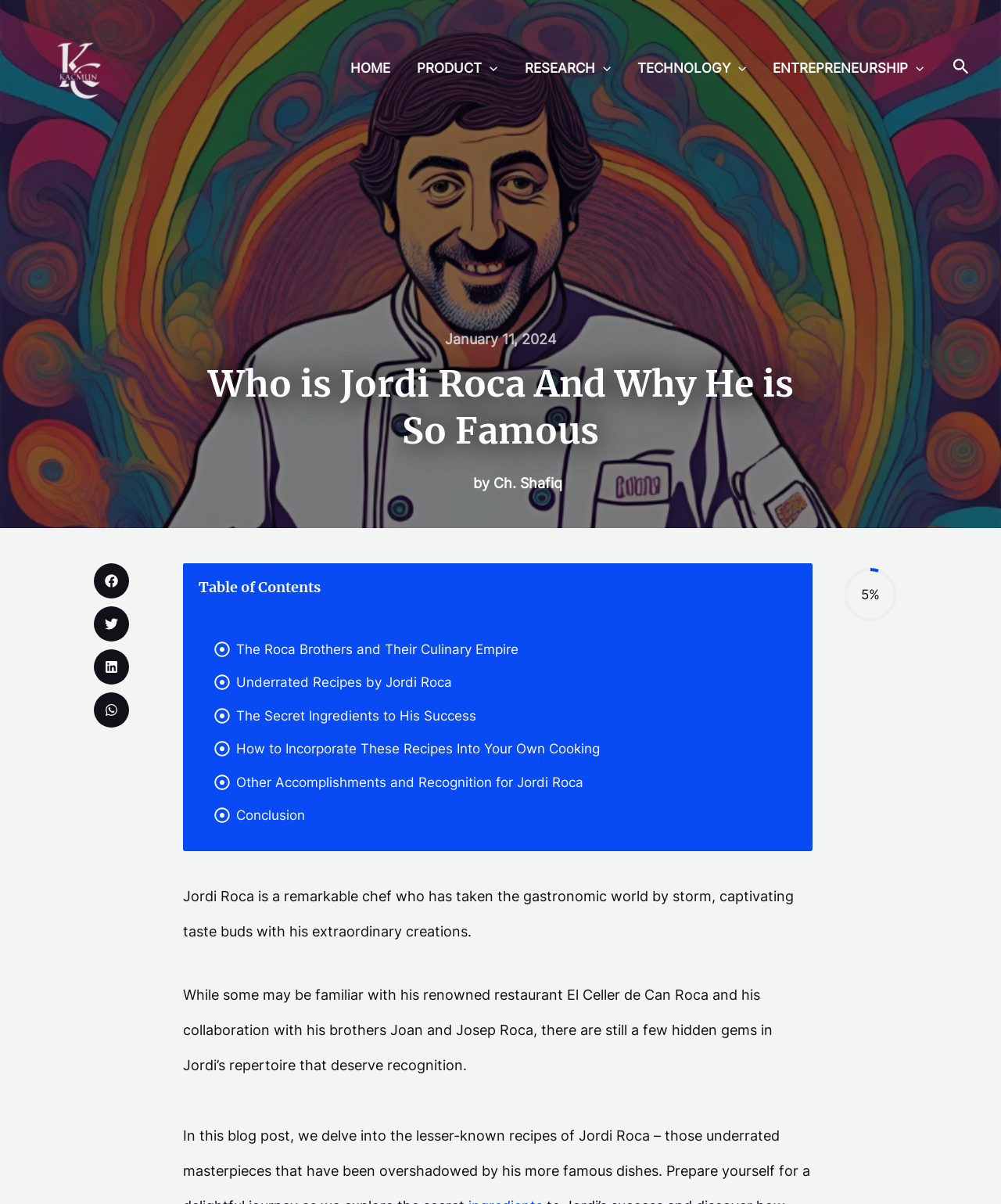Please identify the bounding box coordinates of the area that needs to be clicked to fulfill the following instruction: "Search using the search icon."

[0.952, 0.047, 0.969, 0.066]